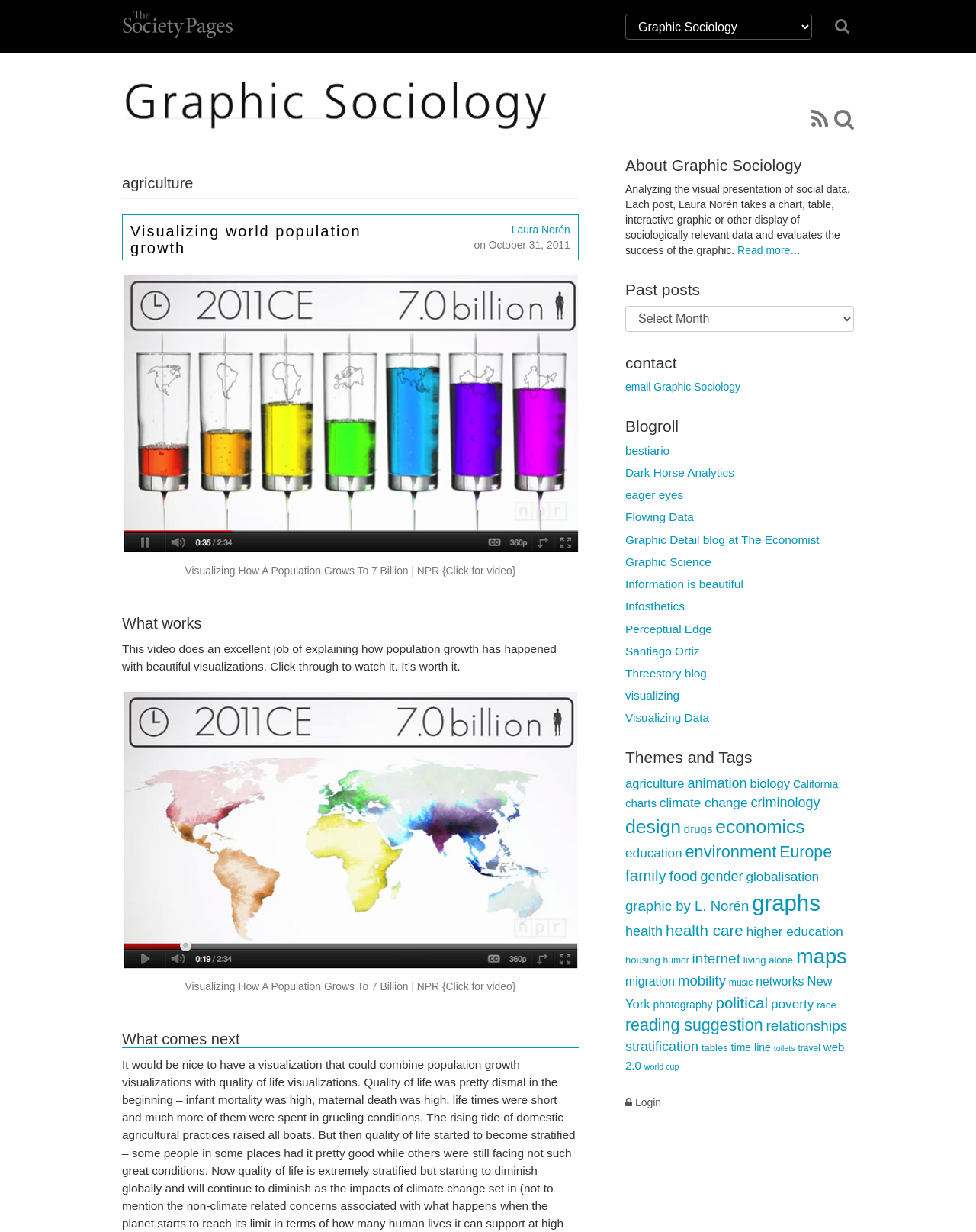What is the topic of the first post?
Please ensure your answer is as detailed and informative as possible.

The first post on the webpage has a heading that says 'Visualizing world population growth', which indicates the topic of the post.